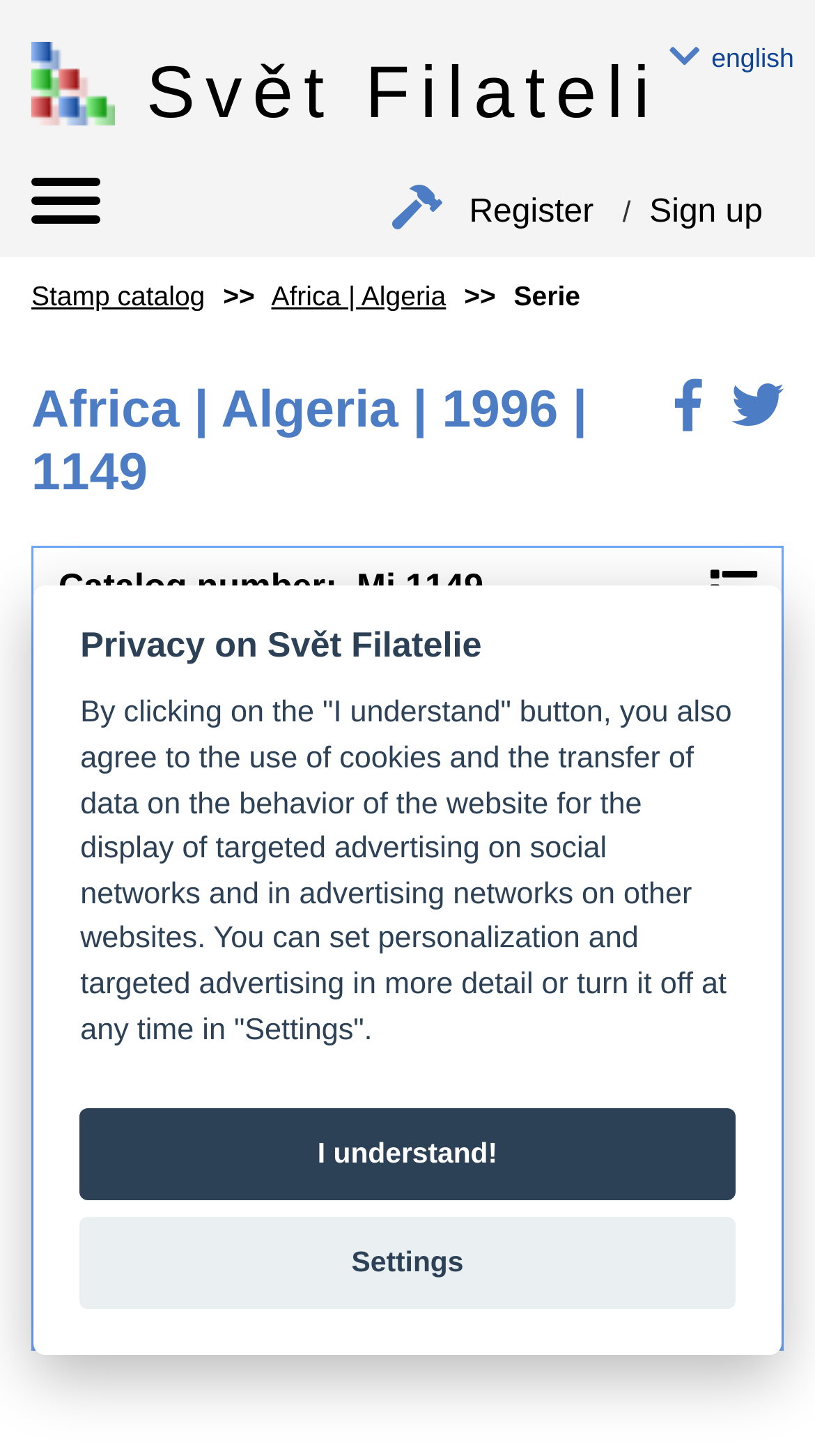Your task is to find and give the main heading text of the webpage.

Africa | Algeria | 1996 | 1149 